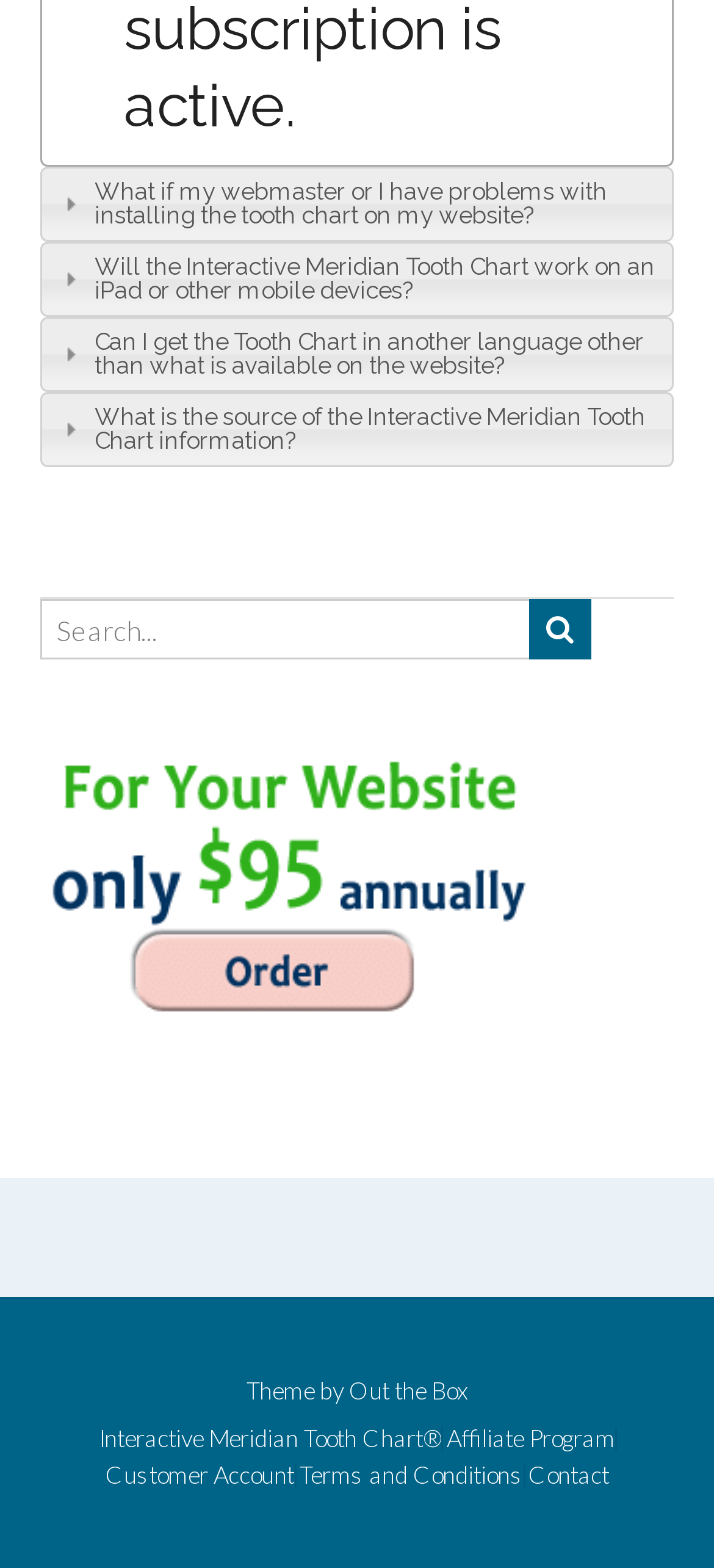Can I access my customer account on this webpage?
Identify the answer in the screenshot and reply with a single word or phrase.

Yes